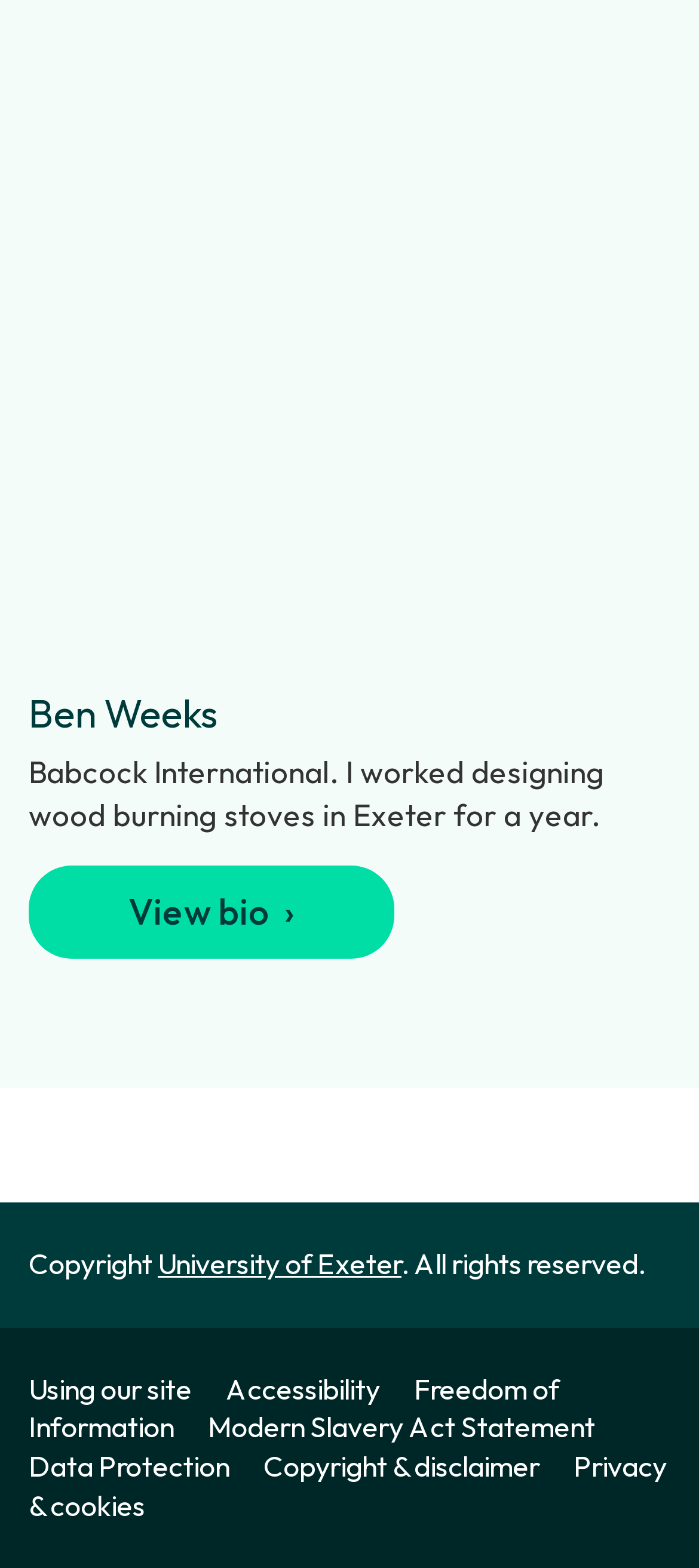What company did Ben Weeks work for?
Using the information presented in the image, please offer a detailed response to the question.

The company Ben Weeks worked for can be found in the StaticText element, which mentions 'Babcock International. I worked designing wood burning stoves in Exeter for a year.' This indicates that Ben Weeks was employed by Babcock International.